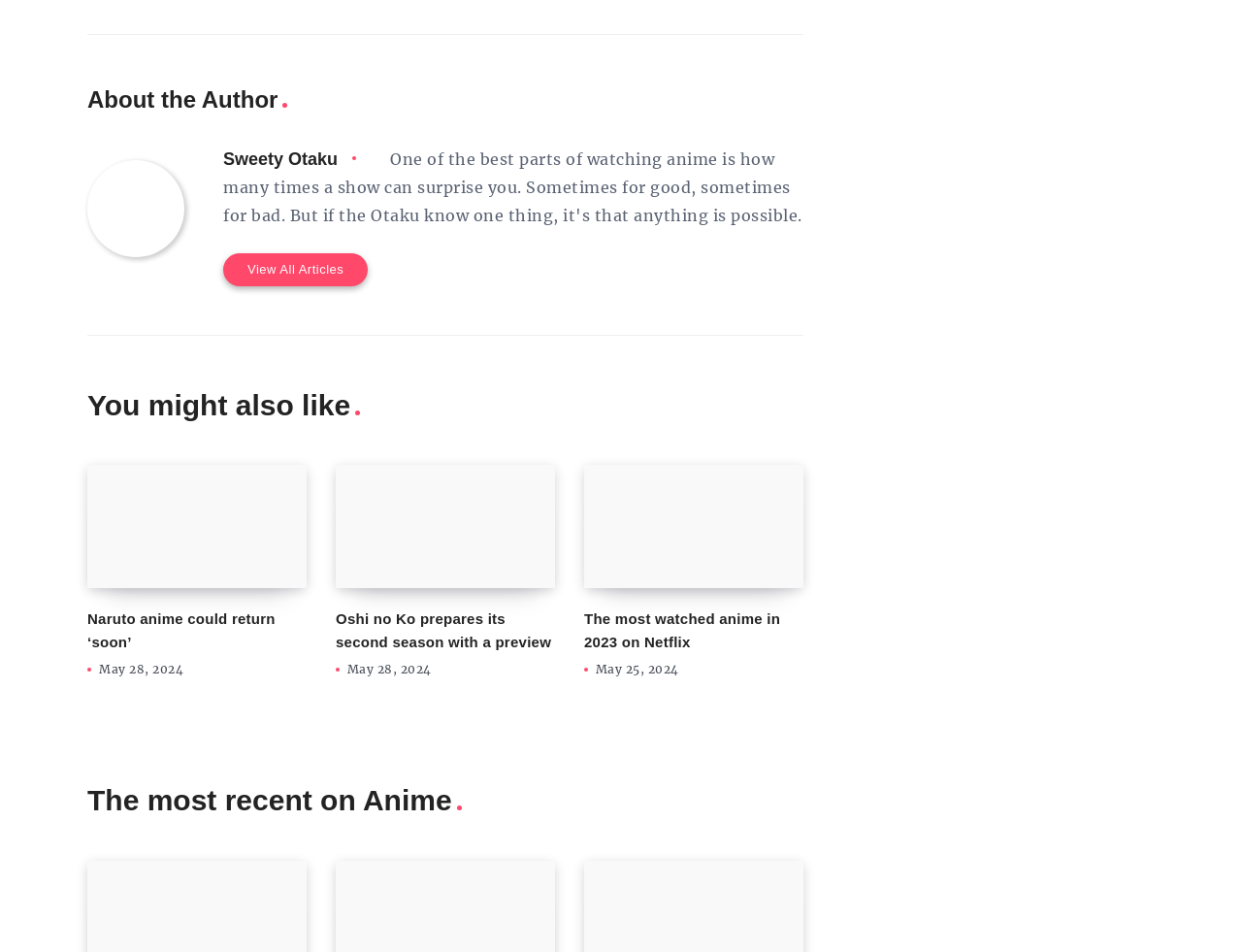How many articles are listed under 'You might also like'?
Provide a thorough and detailed answer to the question.

There are three article elements listed under the heading 'You might also like', each containing a link, image, and time.